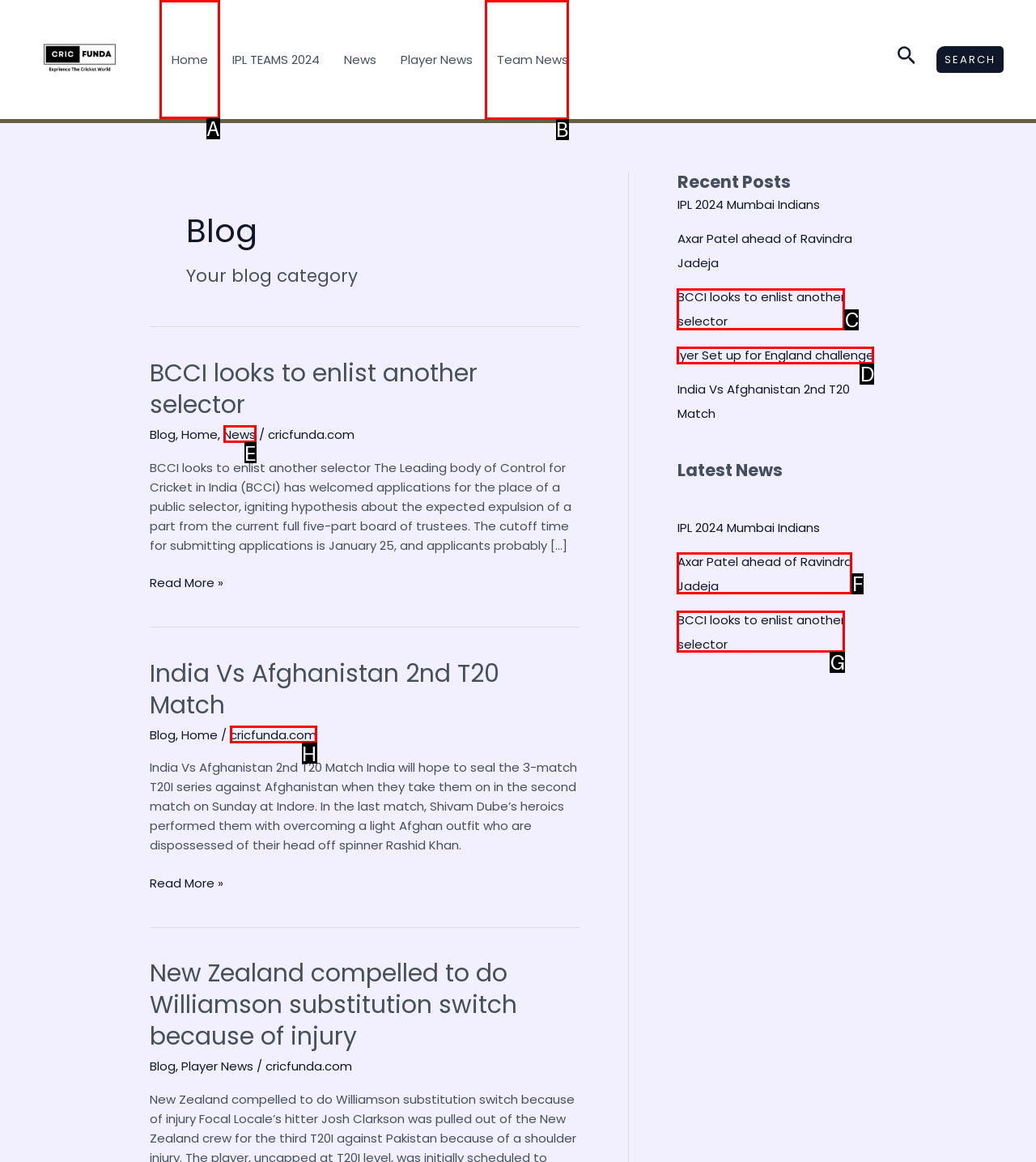Given the task: Click on the 'Home' link, tell me which HTML element to click on.
Answer with the letter of the correct option from the given choices.

A